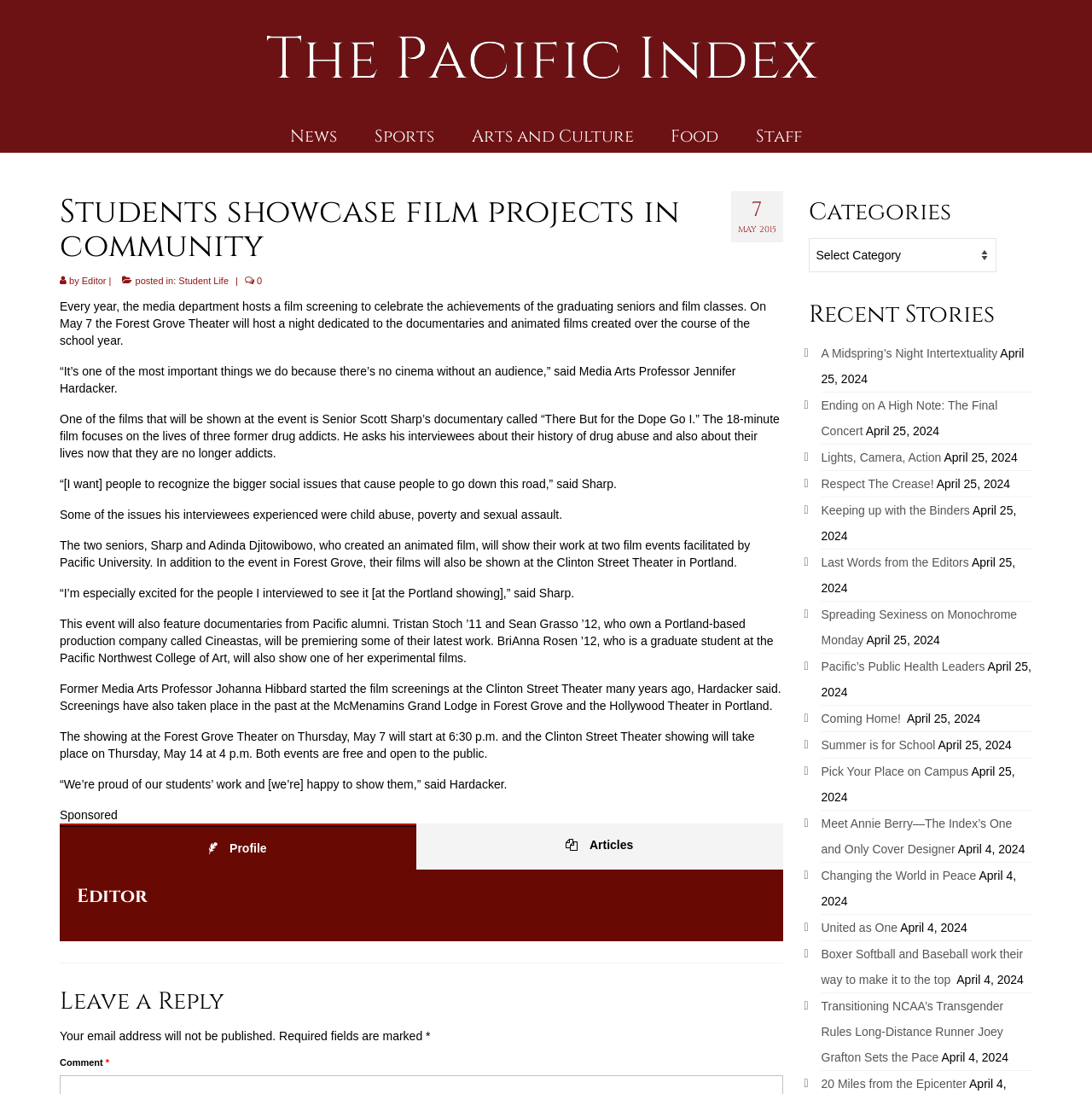Give a one-word or phrase response to the following question: Where will the film screening take place?

Forest Grove Theater and Clinton Street Theater